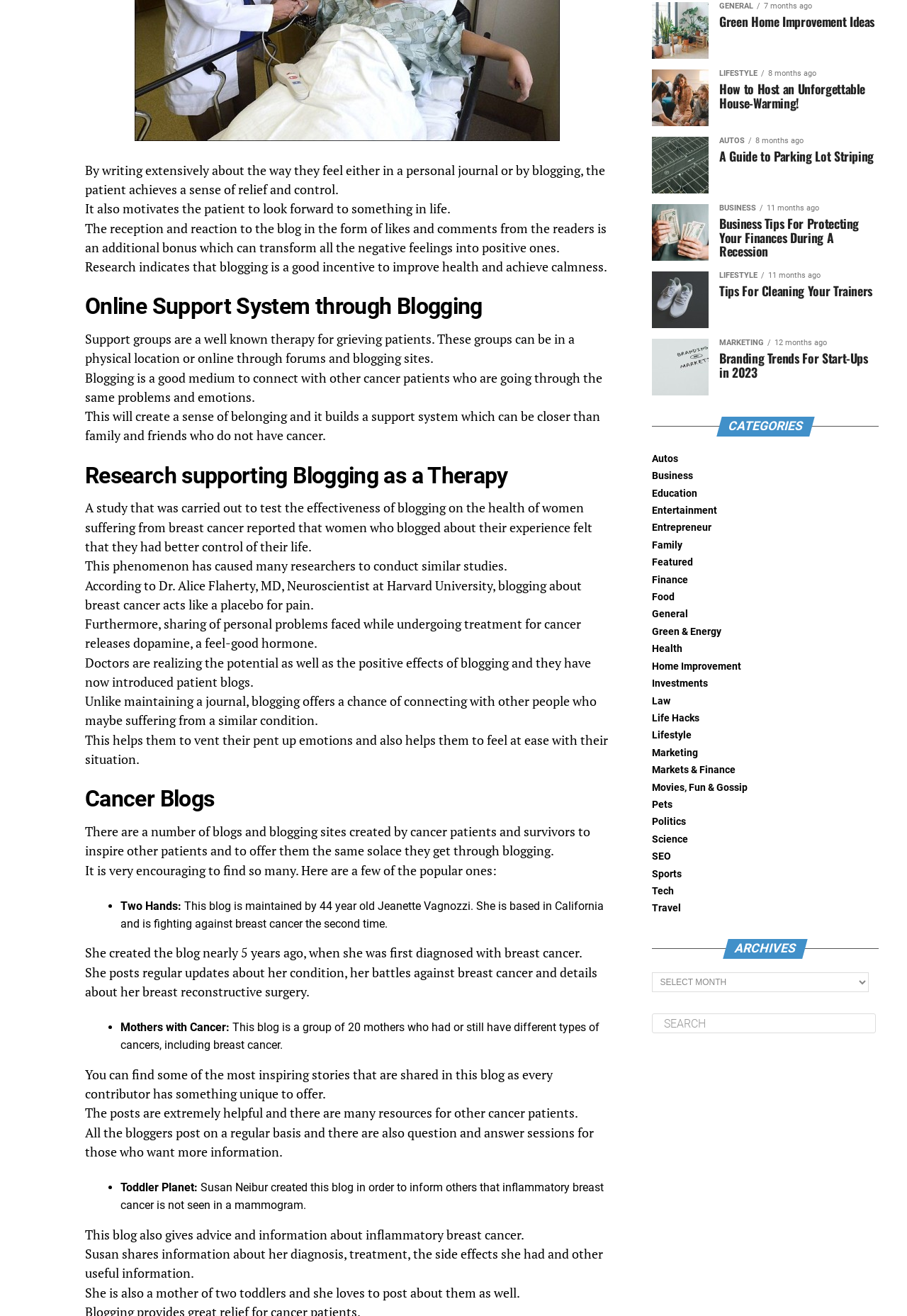Find the bounding box coordinates for the area that must be clicked to perform this action: "Search for a topic".

[0.719, 0.77, 0.965, 0.785]